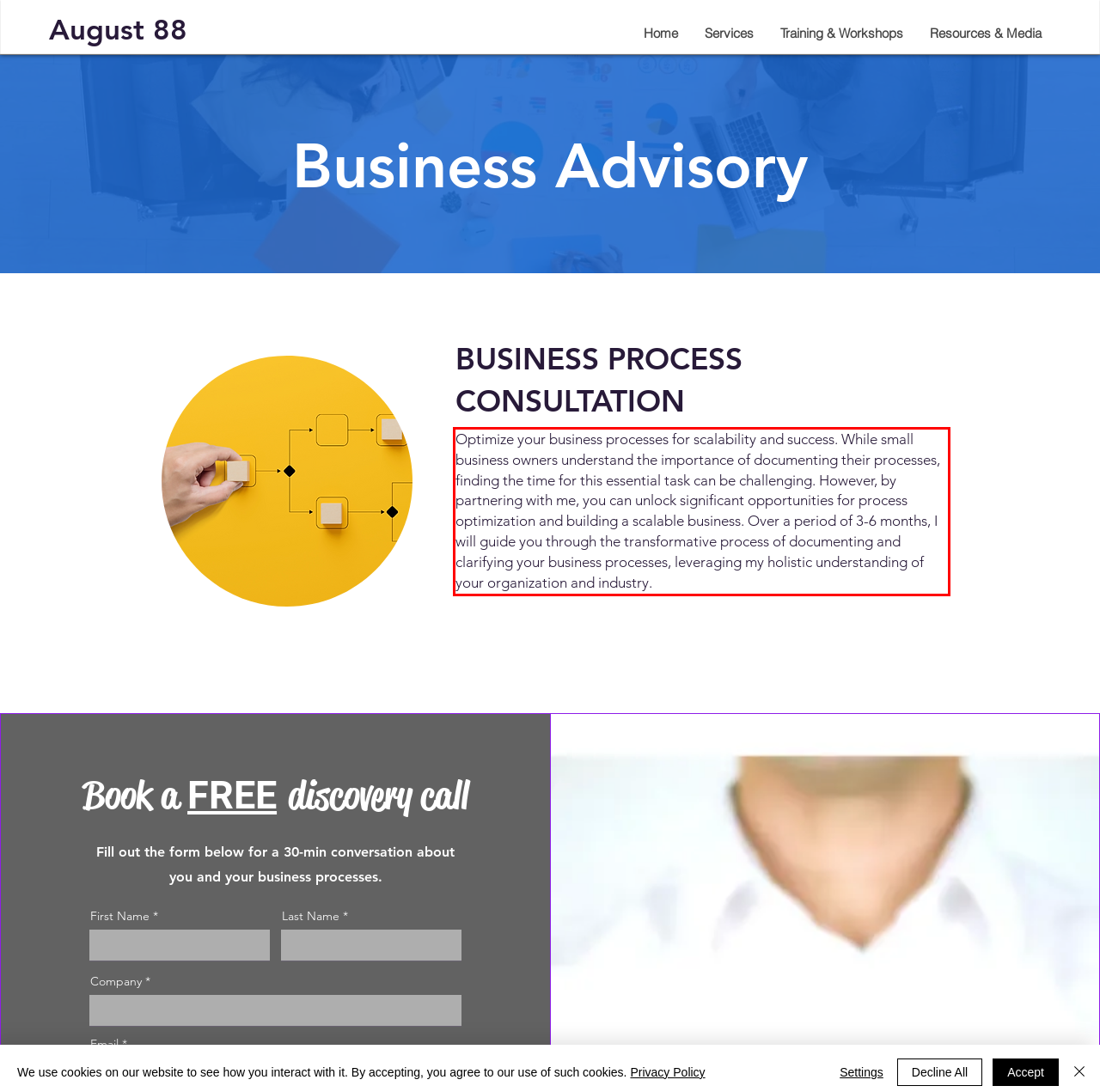You have a screenshot of a webpage with a red bounding box. Use OCR to generate the text contained within this red rectangle.

Optimize your business processes for scalability and success. While small business owners understand the importance of documenting their processes, finding the time for this essential task can be challenging. However, by partnering with me, you can unlock significant opportunities for process optimization and building a scalable business. Over a period of 3-6 months, I will guide you through the transformative process of documenting and clarifying your business processes, leveraging my holistic understanding of your organization and industry.